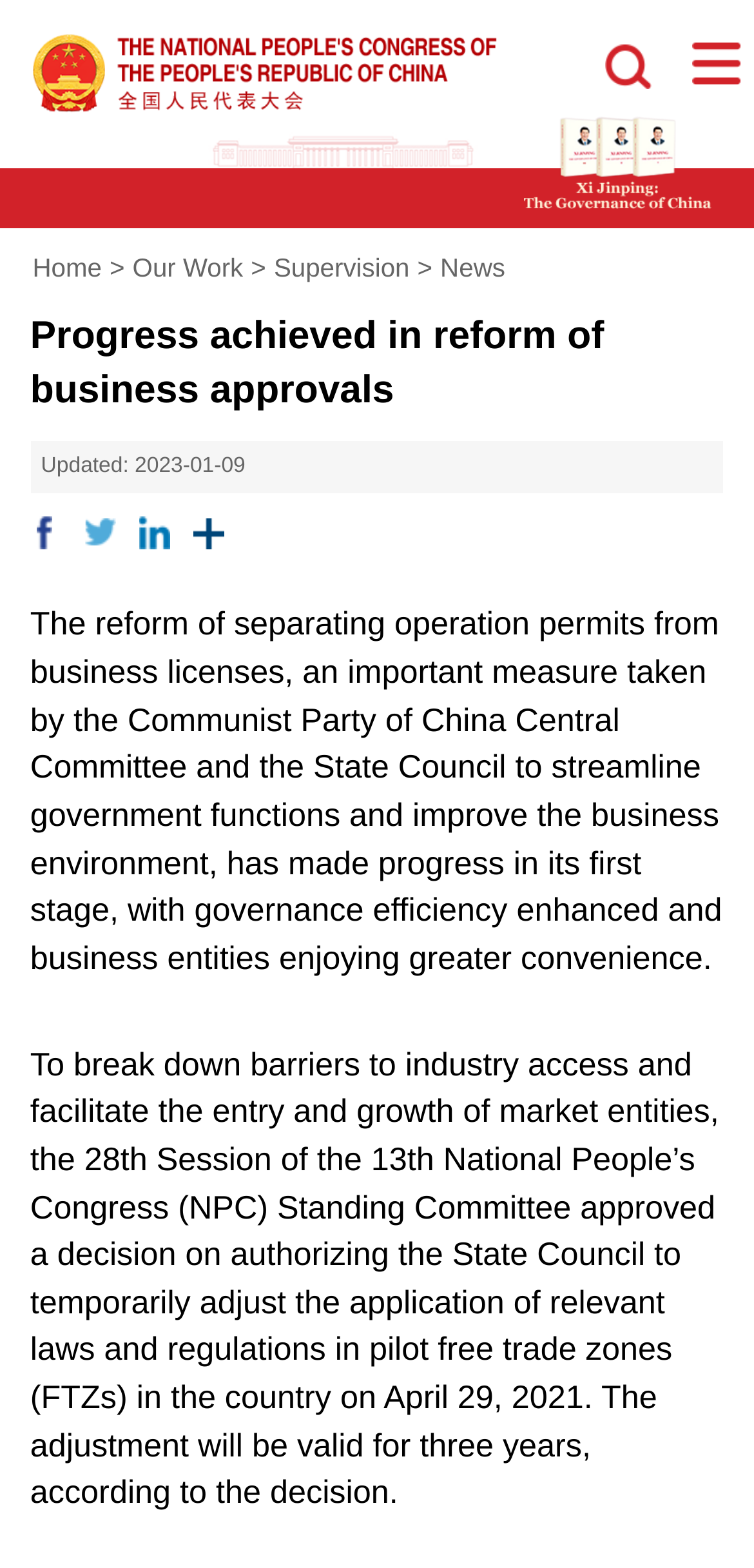What is the purpose of the reform?
Based on the image, answer the question with as much detail as possible.

I found the purpose of the reform by reading the StaticText element with the content 'The reform of separating operation permits from business licenses, an important measure taken by the Communist Party of China Central Committee and the State Council to streamline government functions and improve the business environment...' located at the bounding box coordinates [0.04, 0.387, 0.958, 0.623].